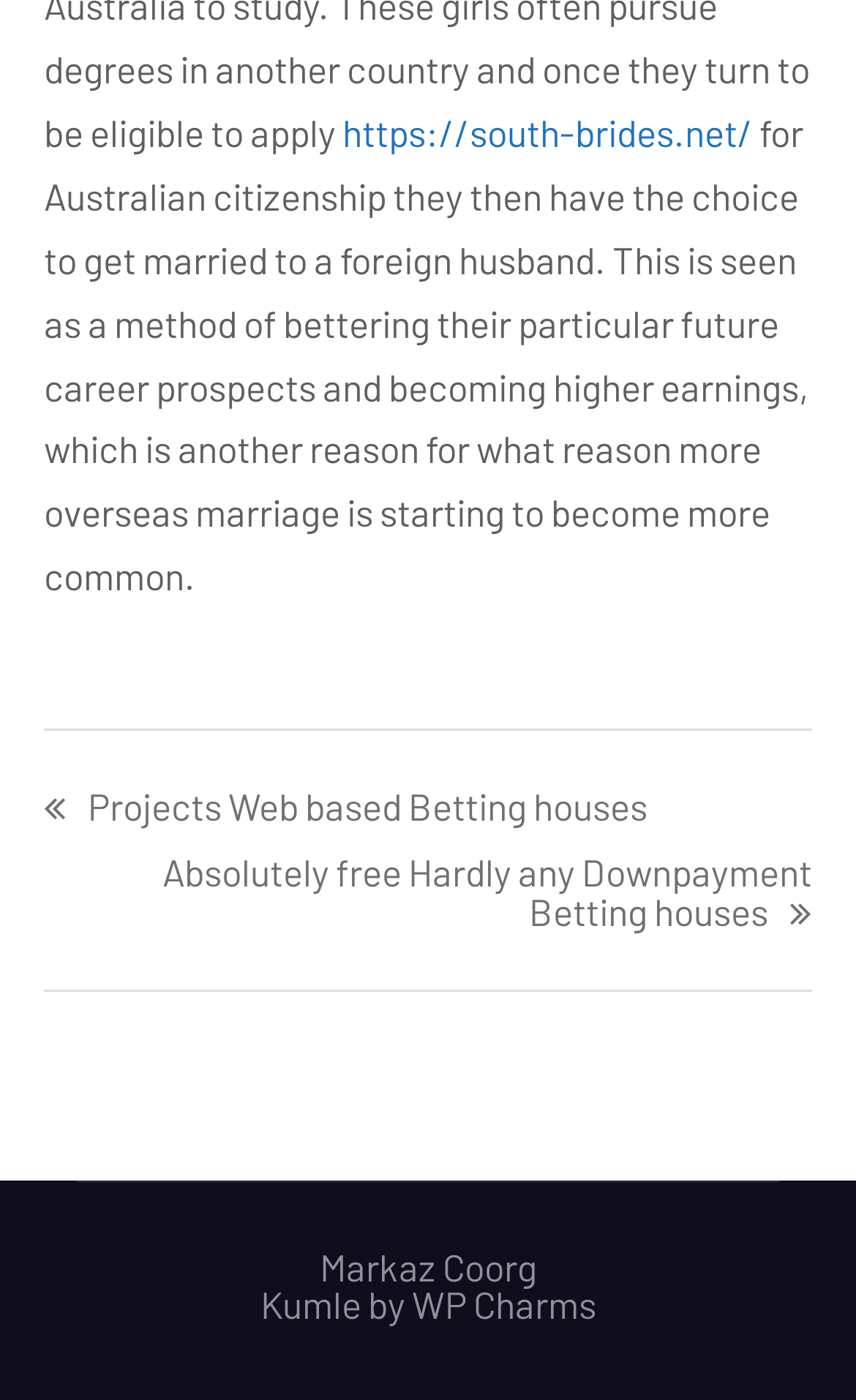What is the footer section about?
Could you please answer the question thoroughly and with as much detail as possible?

The footer section of the webpage appears to be about website credits, as indicated by the StaticText elements with the text 'Markaz Coorg', 'Kumle by', and the link 'WP Charms', which suggest that these entities may have contributed to the development or design of the website.